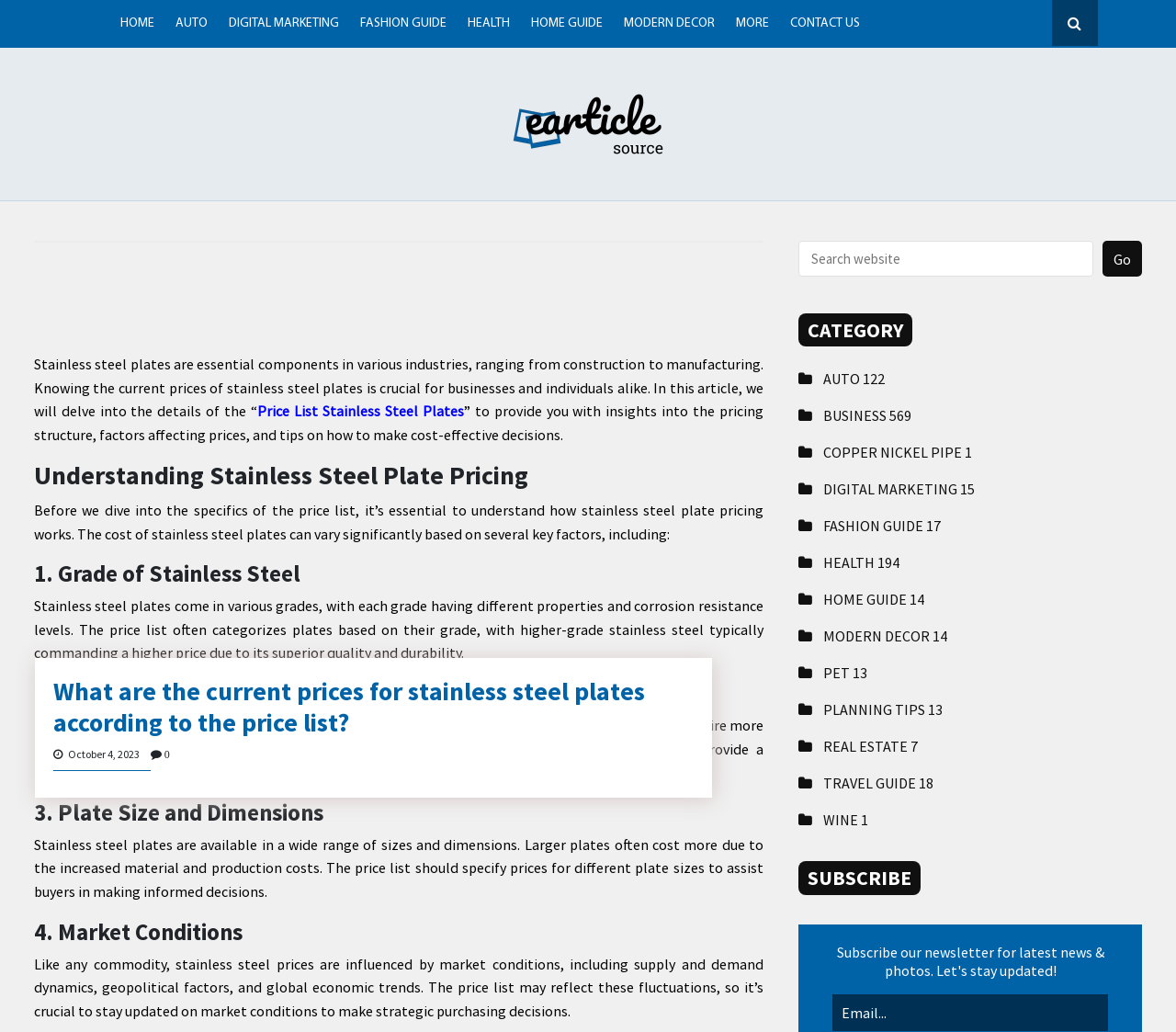Can you identify the bounding box coordinates of the clickable region needed to carry out this instruction: 'Click on the 'HOME' link'? The coordinates should be four float numbers within the range of 0 to 1, stated as [left, top, right, bottom].

[0.103, 0.0, 0.132, 0.046]